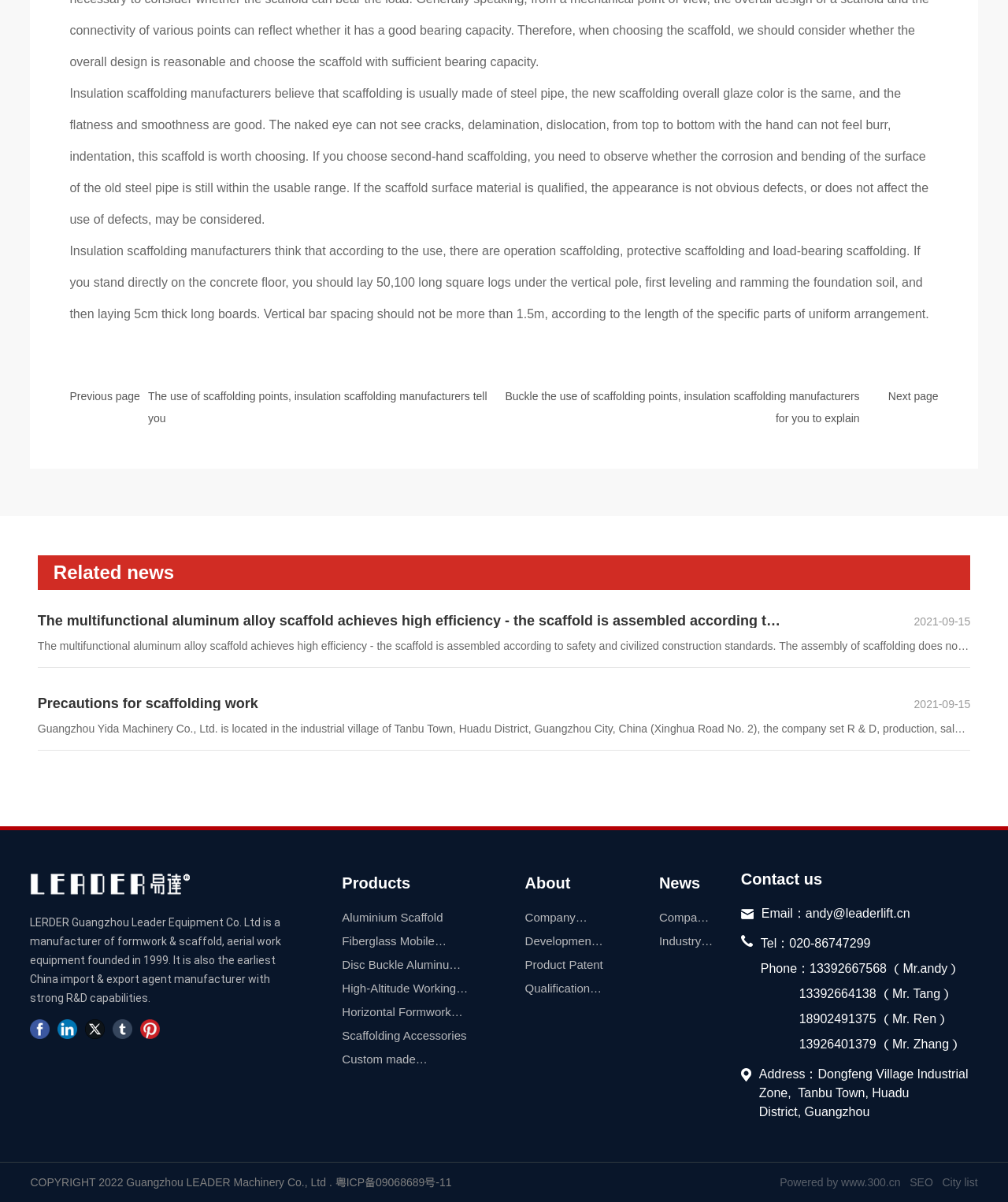Please provide a detailed answer to the question below based on the screenshot: 
Where is the company located?

The company's address is provided at the bottom of the webpage, which is Dongfeng Village Industrial Zone, Tanbu Town, Huadu District, Guangzhou. This indicates that the company is located in Guangzhou, China.